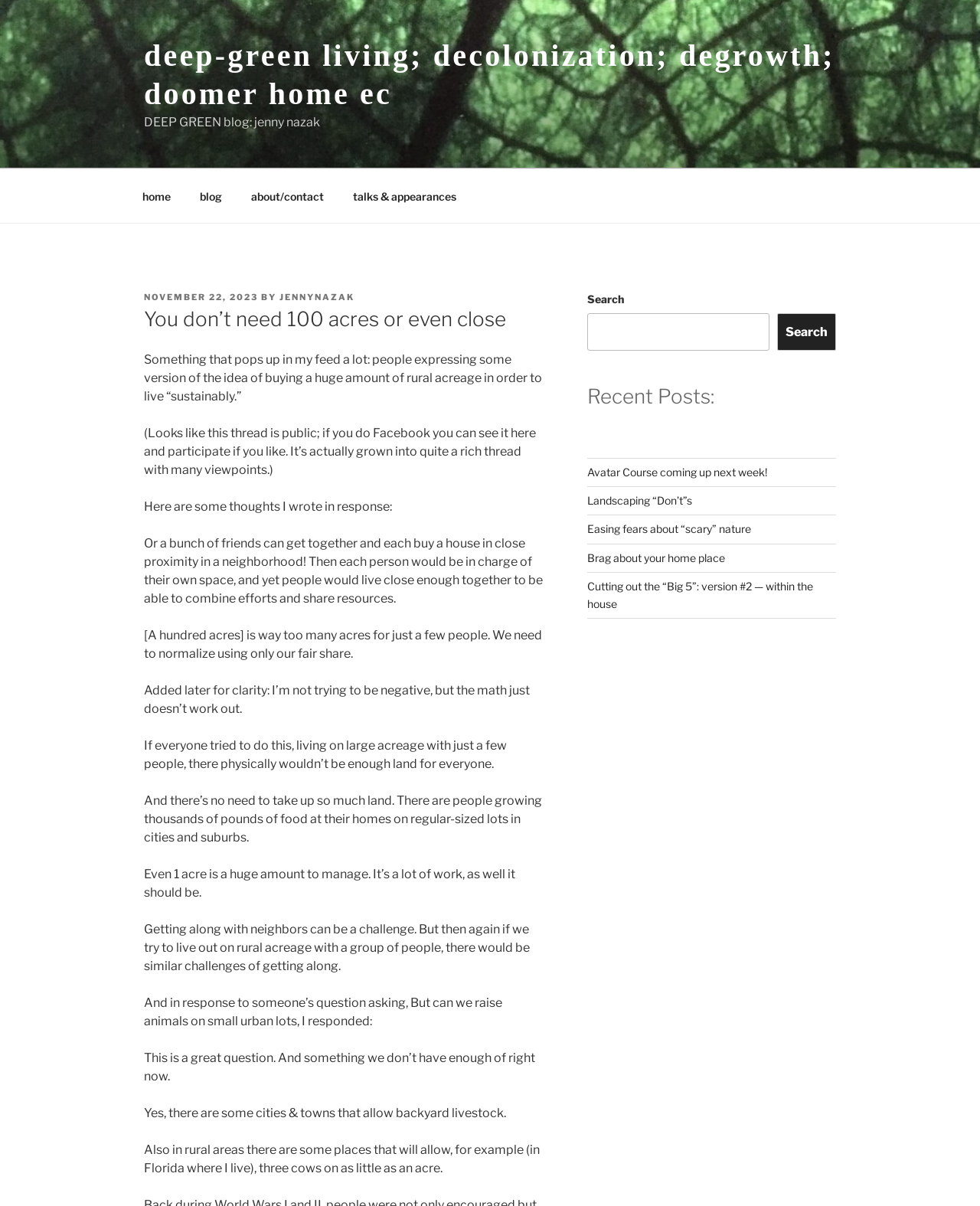What is the topic of the latest blog post?
Carefully analyze the image and provide a thorough answer to the question.

The latest blog post is the one that appears first on the webpage, and its title is 'You don’t need 100 acres or even close'. This title is a heading that summarizes the main idea of the post.